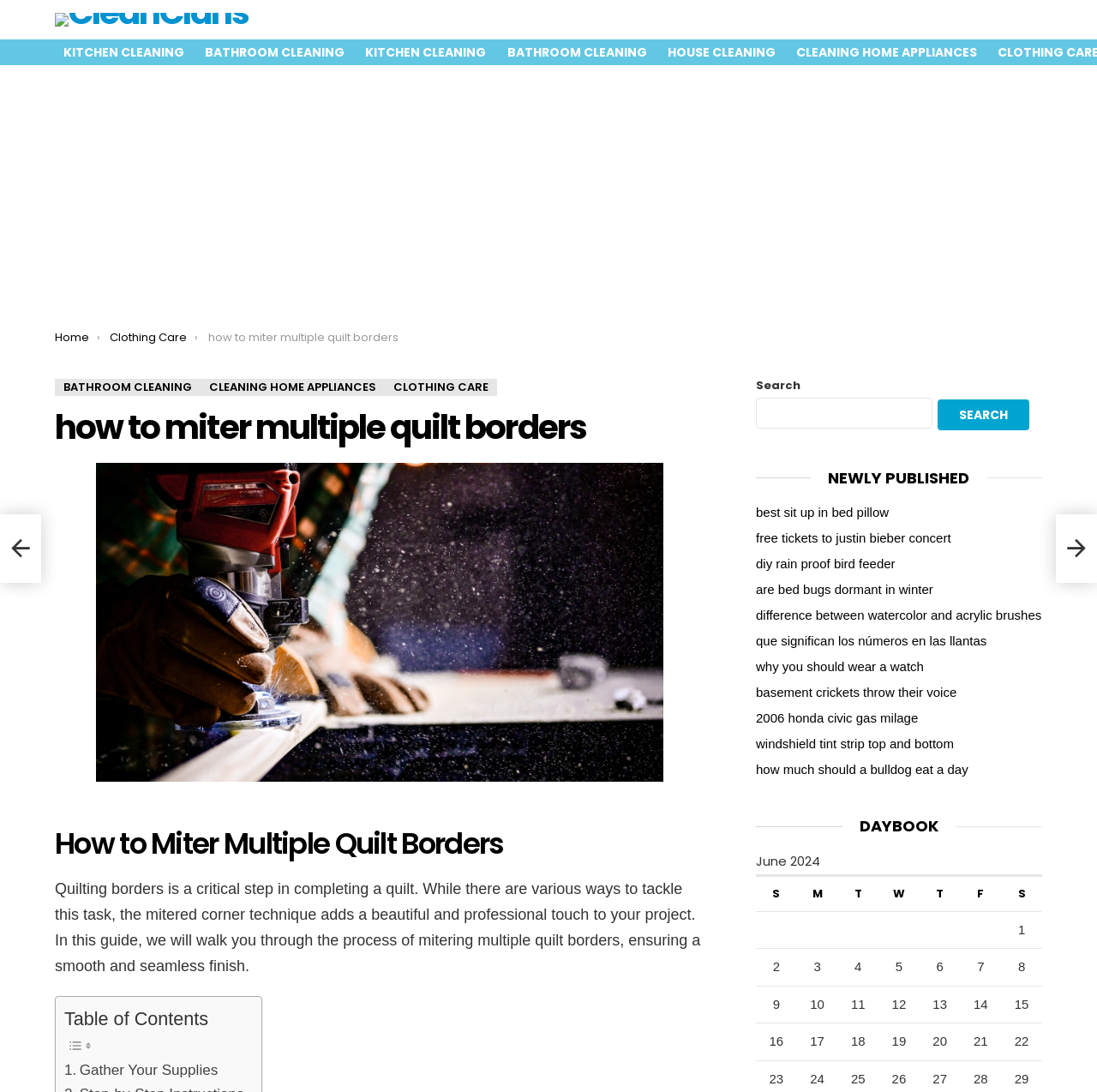Please find and give the text of the main heading on the webpage.

how to miter multiple quilt borders